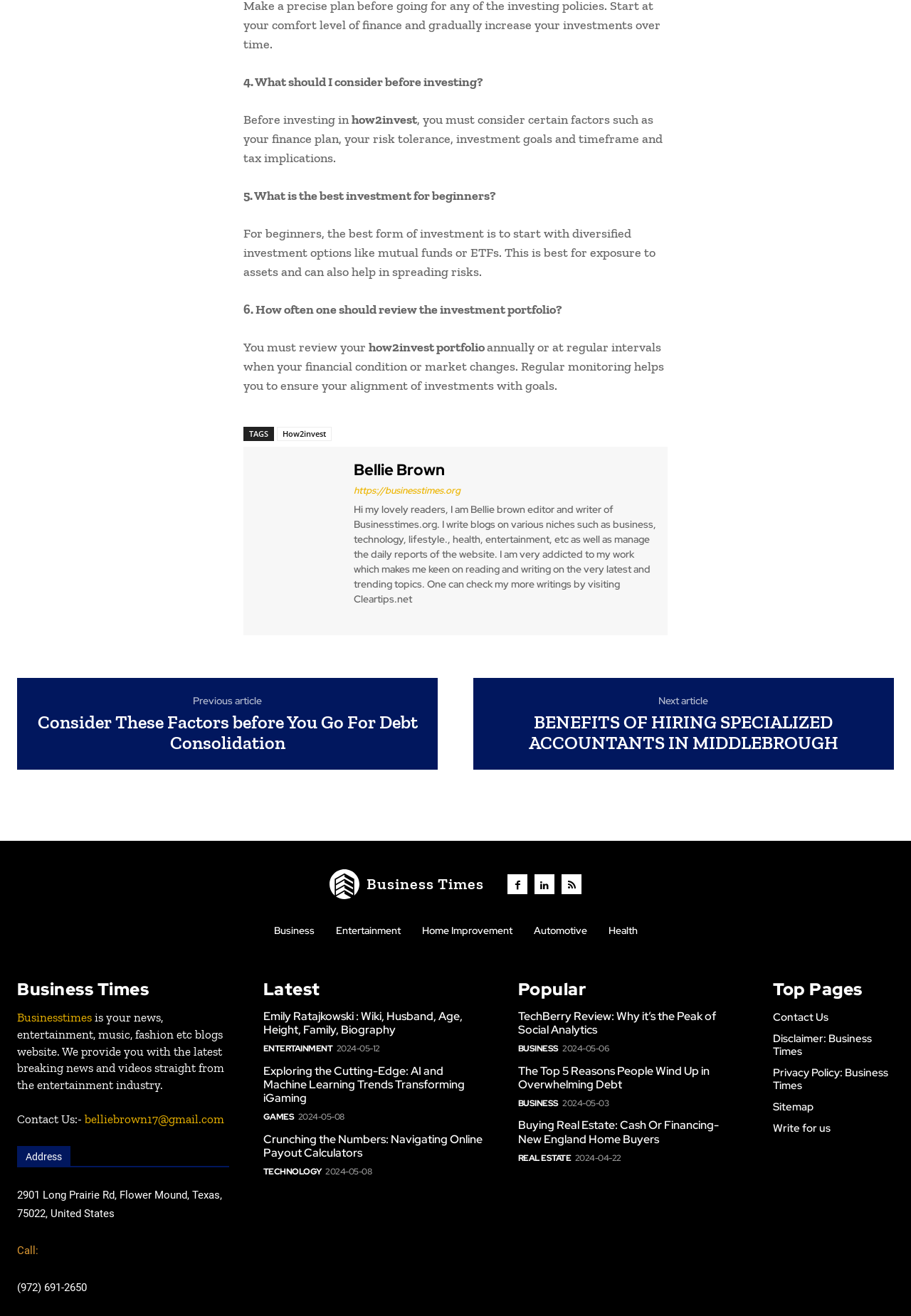What is the name of the editor and writer of Businesstimes.org?
Give a detailed response to the question by analyzing the screenshot.

The answer can be found in the section where it says 'Hi my lovely readers, I am Bellie brown editor and writer of Businesstimes.org.'